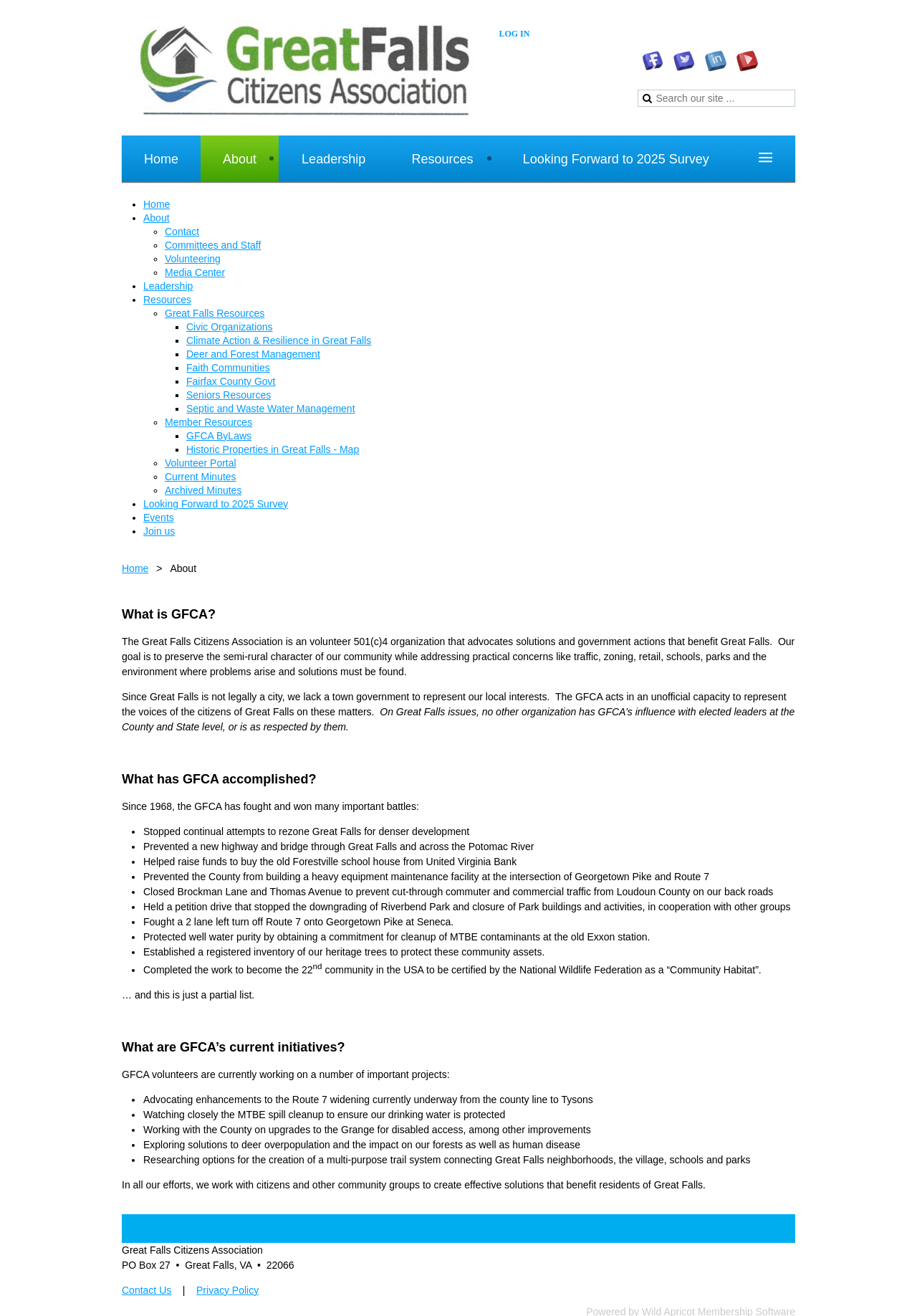Find the bounding box coordinates for the element that must be clicked to complete the instruction: "go to home page". The coordinates should be four float numbers between 0 and 1, indicated as [left, top, right, bottom].

[0.133, 0.103, 0.219, 0.138]